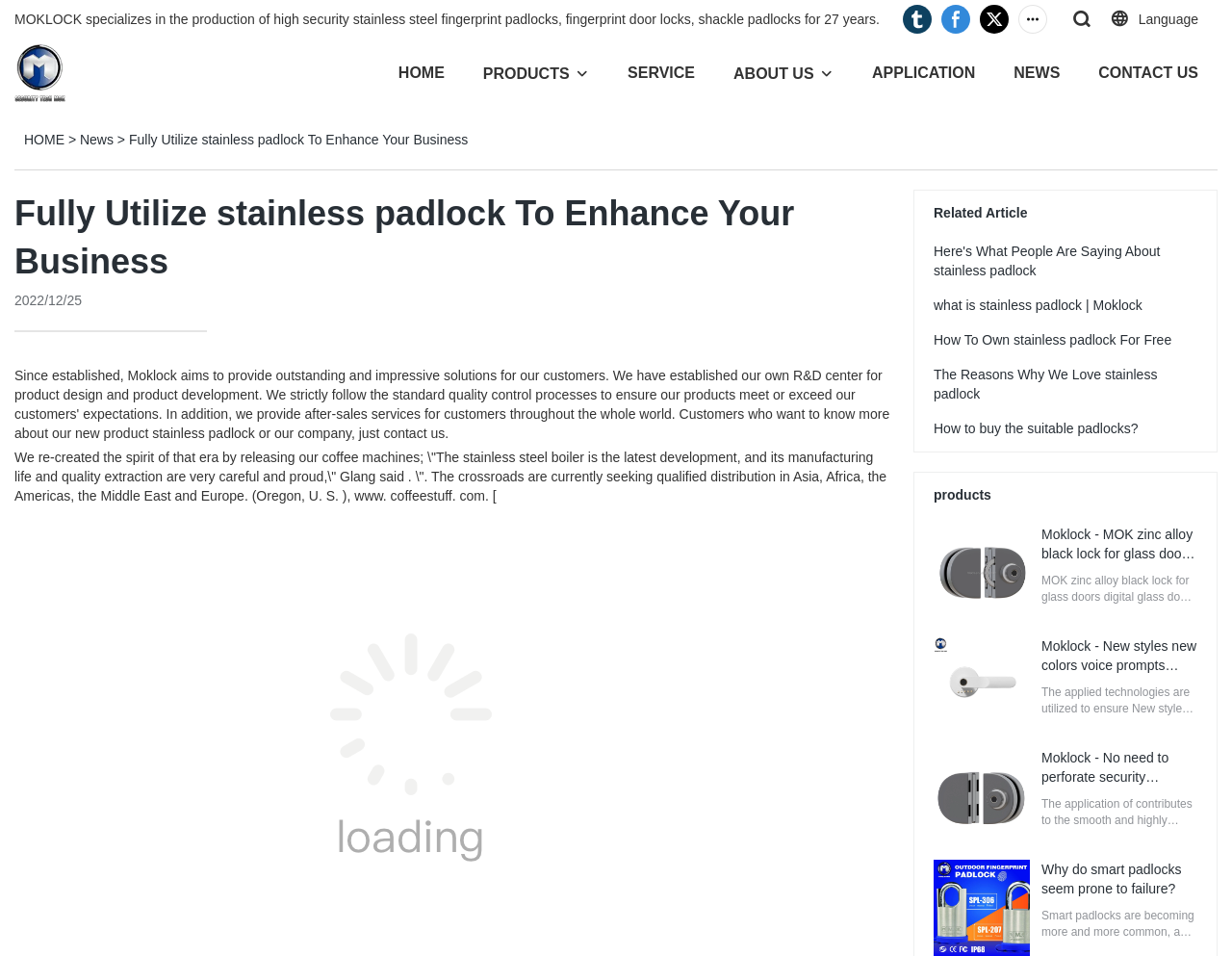Detail the various sections and features present on the webpage.

This webpage is about Moklock, a company that specializes in the production of high-security stainless steel fingerprint padlocks, fingerprint door locks, and shackle padlocks. At the top of the page, there is a heading that reads "Fully Utilize stainless padlock To Enhance Your Business" and a date "2022/12/25". Below the heading, there is a paragraph of text that discusses the company's products and their features.

On the top-right corner of the page, there are social media links to tumblr, facebook, and twitter. Next to the social media links, there is a language selection dropdown menu.

The main navigation menu is located below the heading, with links to "HOME", "PRODUCTS", "SERVICE", "ABOUT US", "APPLICATION", "NEWS", and "CONTACT US". 

Below the navigation menu, there is a section that appears to be a news article or blog post. The article discusses the company's products and their features, with a quote from someone named Glang.

On the right side of the page, there are several sections. The first section is titled "Related Article" and contains links to several articles about stainless padlocks. The second section is titled "products" and contains links to several products, including Moklock's zinc alloy black lock for glass doors, New styles new colors voice prompts durable smart locks door locks, and No need to perforate security fingerprint glass door lock. Each product link is accompanied by an image and a brief description of the product.

At the bottom of the page, there is a link to an article titled "Why do smart padlocks seem prone to failure?" with an accompanying image.